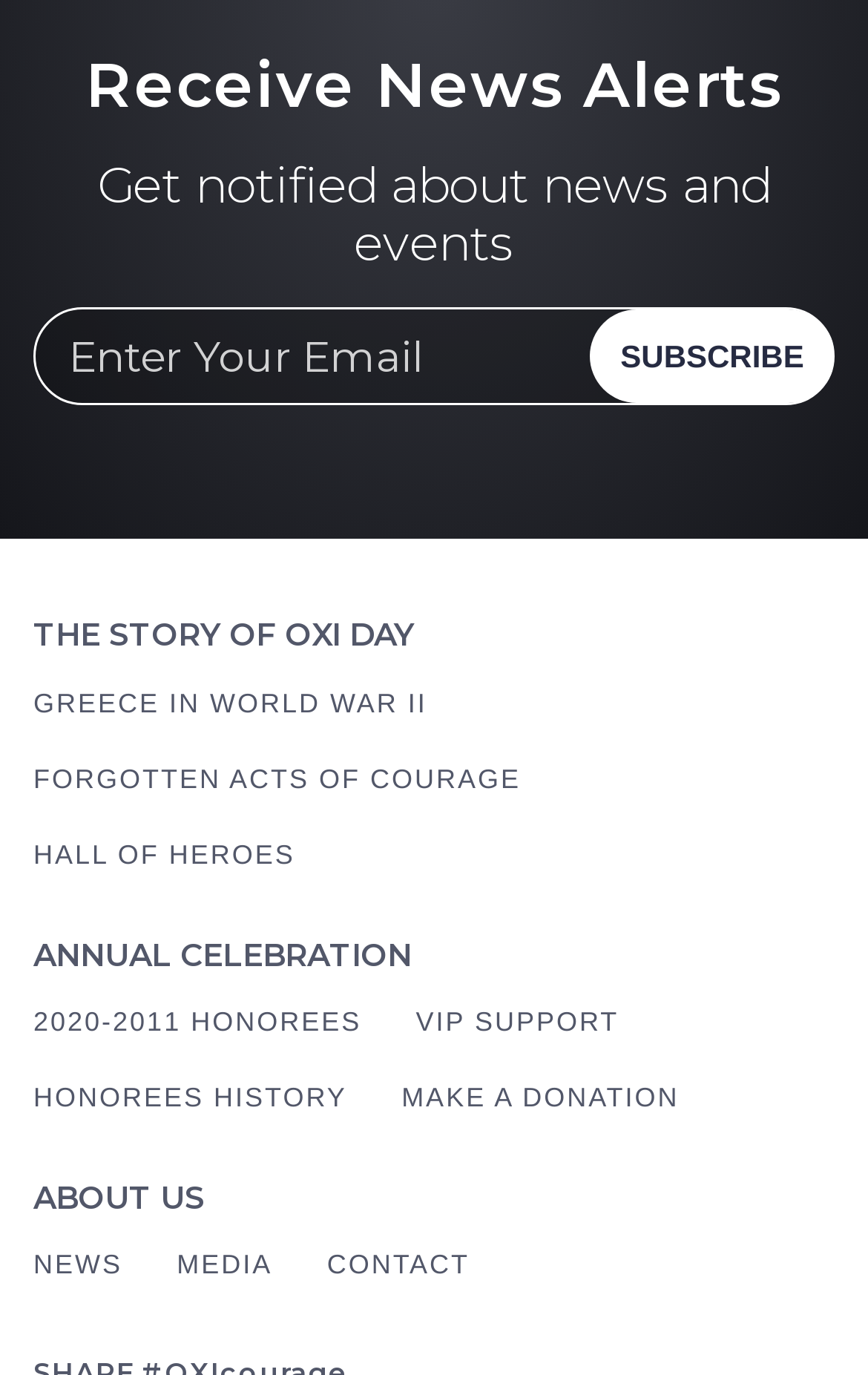What can be done with the 'MAKE A DONATION' link?
Look at the image and answer with only one word or phrase.

Make a donation